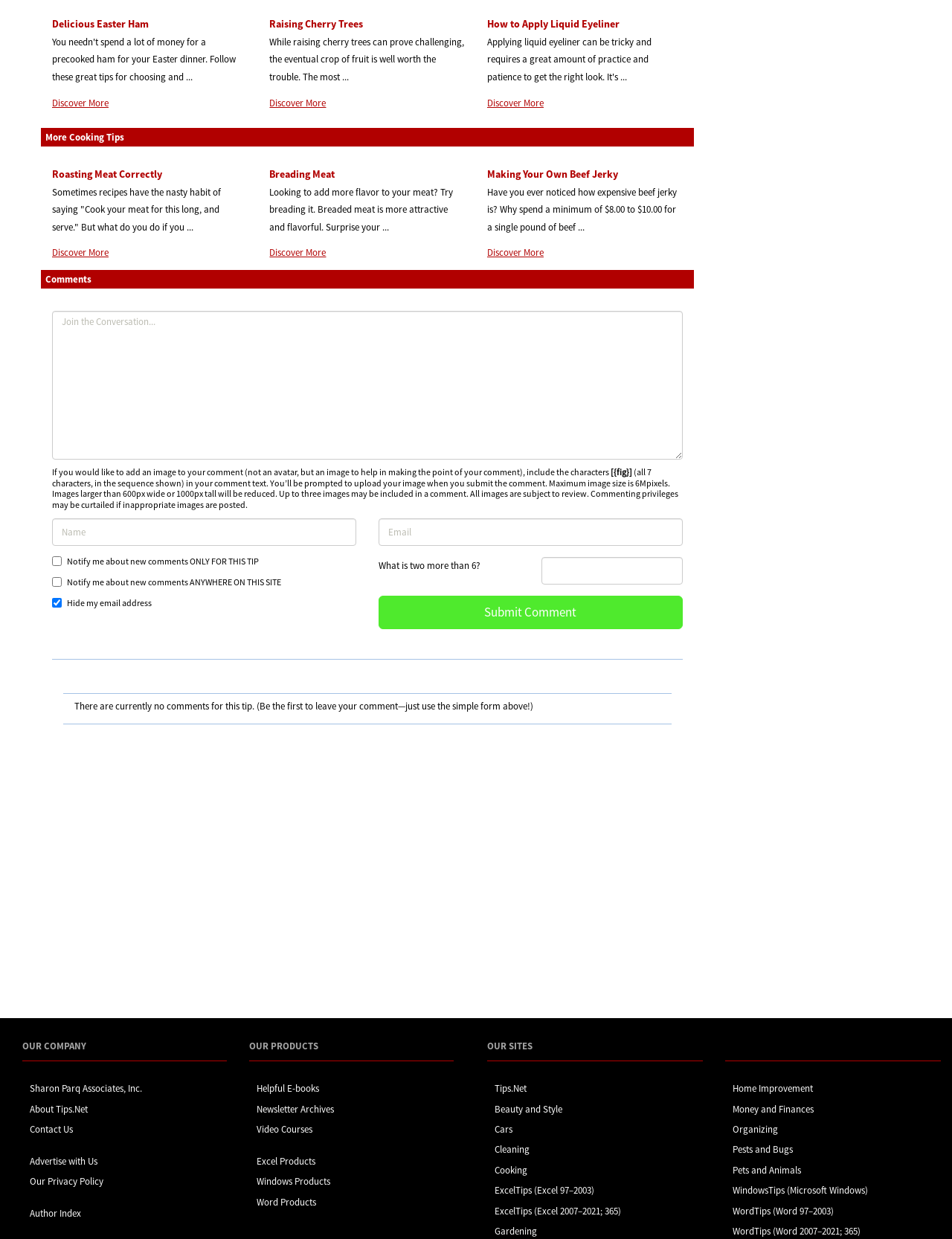Locate the bounding box coordinates of the element I should click to achieve the following instruction: "Submit a comment".

[0.397, 0.481, 0.717, 0.508]